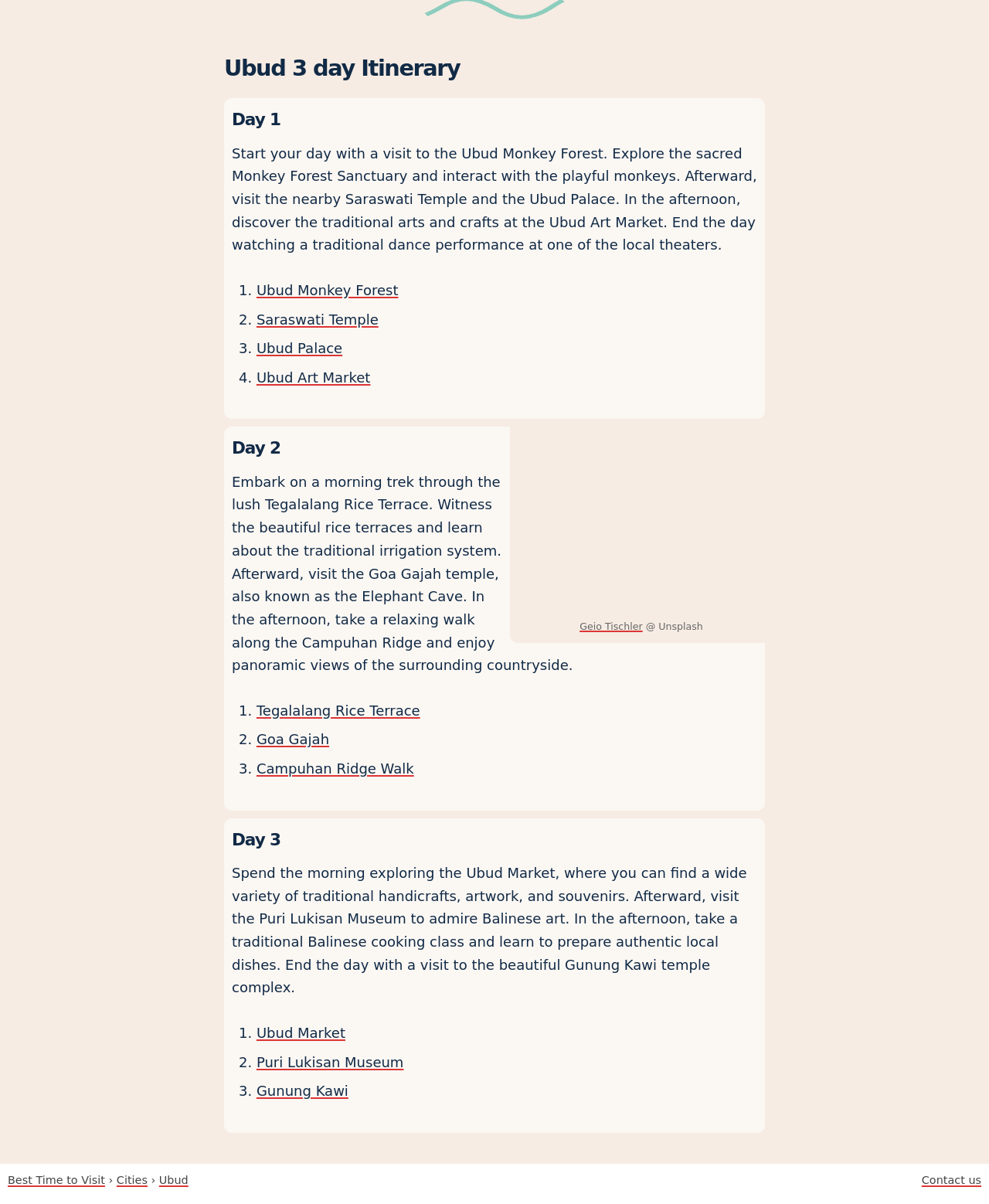Using the element description: "Best Time to Visit", determine the bounding box coordinates. The coordinates should be in the format [left, top, right, bottom], with values between 0 and 1.

[0.008, 0.975, 0.106, 0.985]